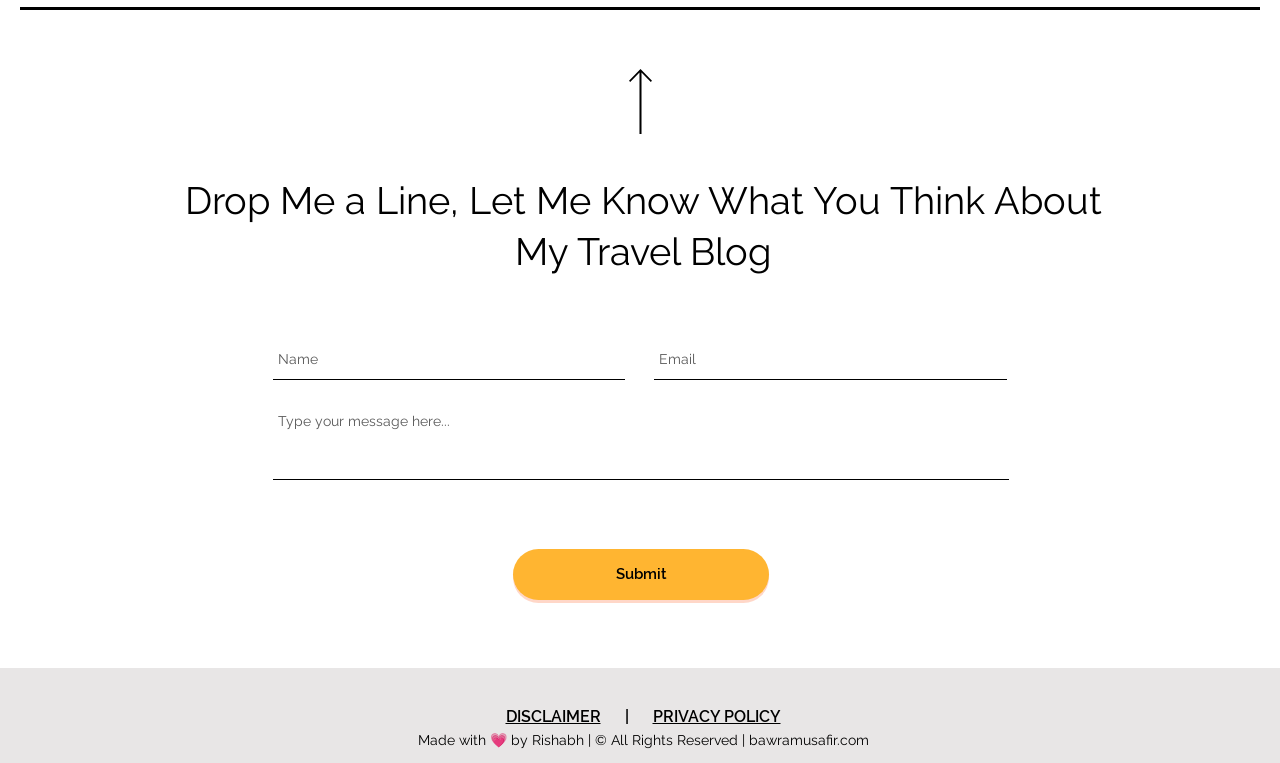Give the bounding box coordinates for this UI element: "PRIVACY POLICY". The coordinates should be four float numbers between 0 and 1, arranged as [left, top, right, bottom].

[0.51, 0.926, 0.61, 0.951]